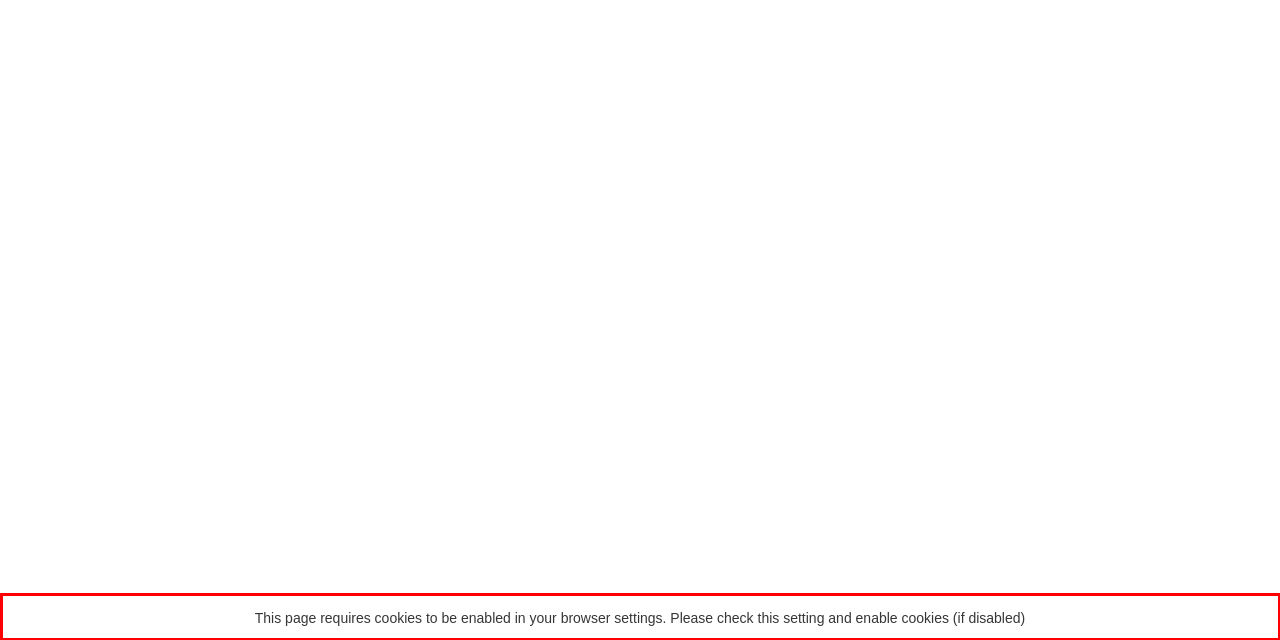Please identify the text within the red rectangular bounding box in the provided webpage screenshot.

This page requires cookies to be enabled in your browser settings. Please check this setting and enable cookies (if disabled)